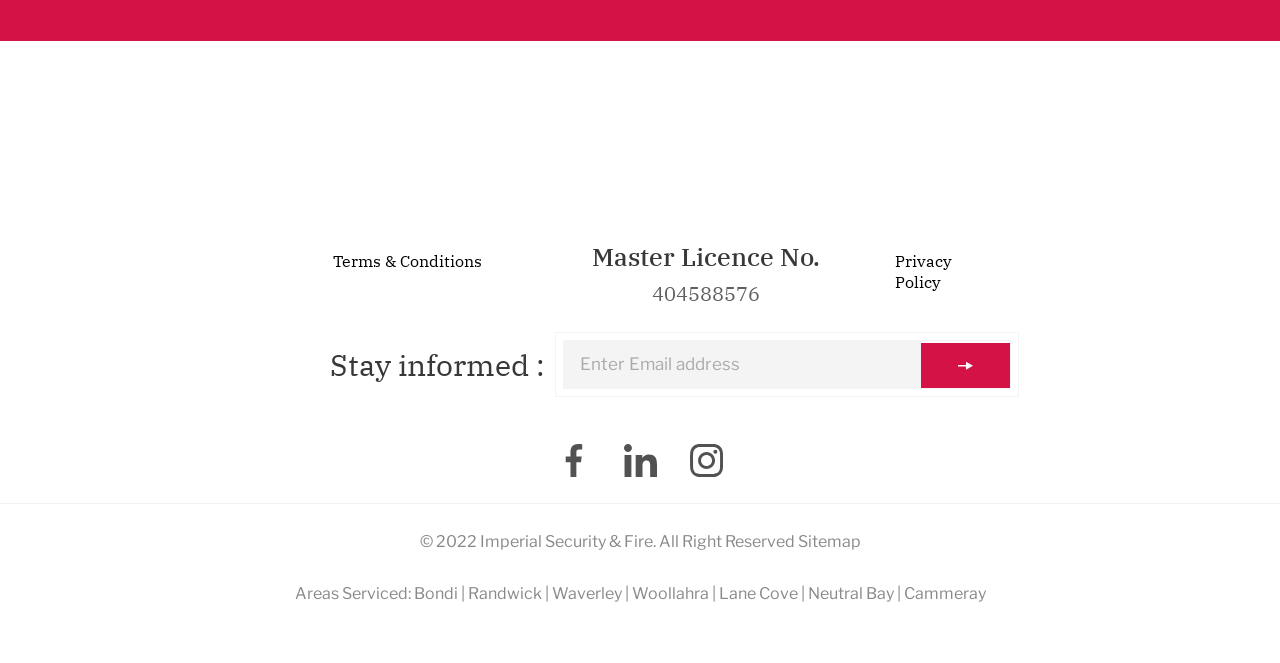Please find the bounding box coordinates of the element that you should click to achieve the following instruction: "Visit Sitemap". The coordinates should be presented as four float numbers between 0 and 1: [left, top, right, bottom].

[0.328, 0.803, 0.672, 0.832]